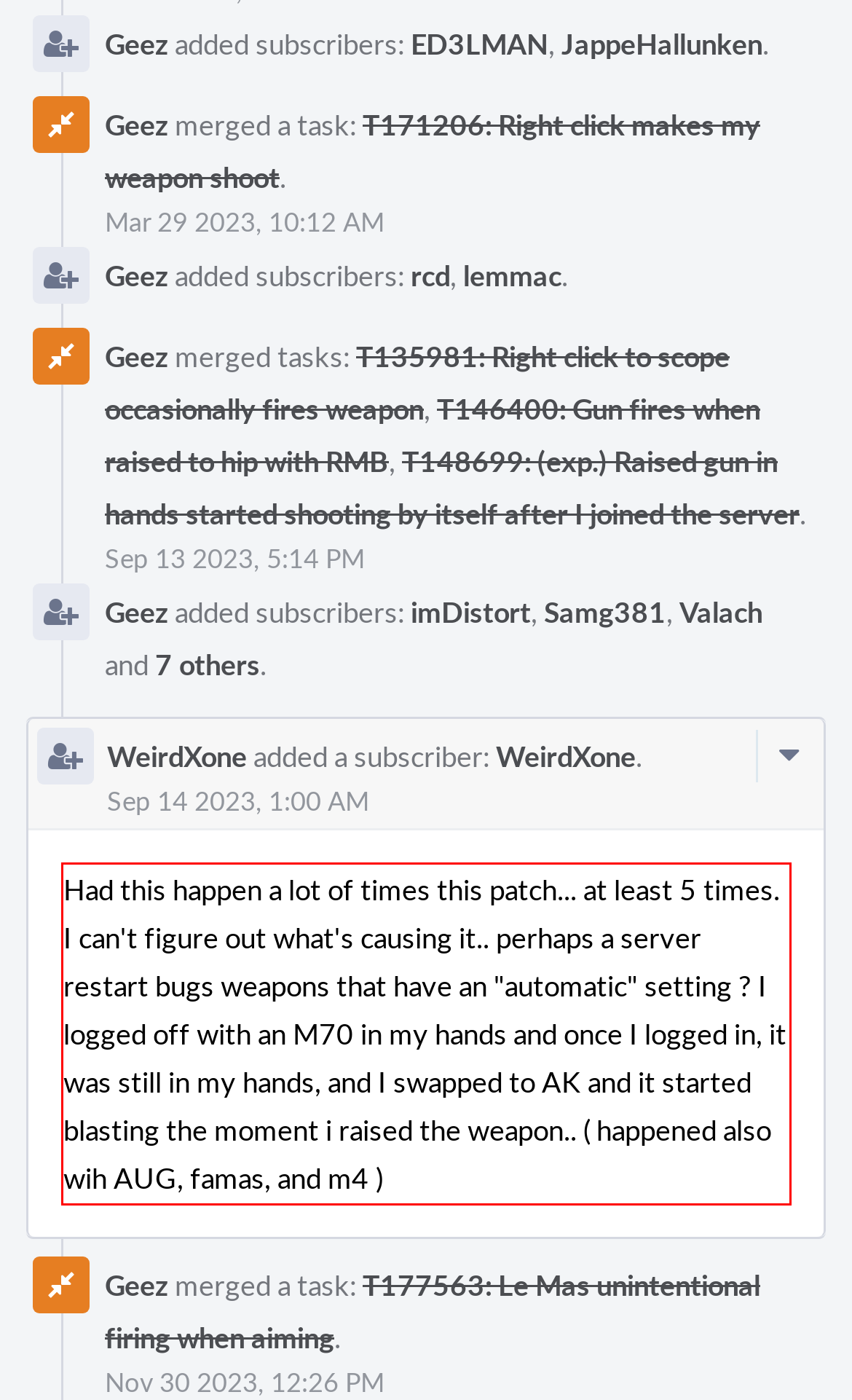Examine the webpage screenshot and use OCR to recognize and output the text within the red bounding box.

Had this happen a lot of times this patch... at least 5 times. I can't figure out what's causing it.. perhaps a server restart bugs weapons that have an "automatic" setting ? I logged off with an M70 in my hands and once I logged in, it was still in my hands, and I swapped to AK and it started blasting the moment i raised the weapon.. ( happened also wih AUG, famas, and m4 )